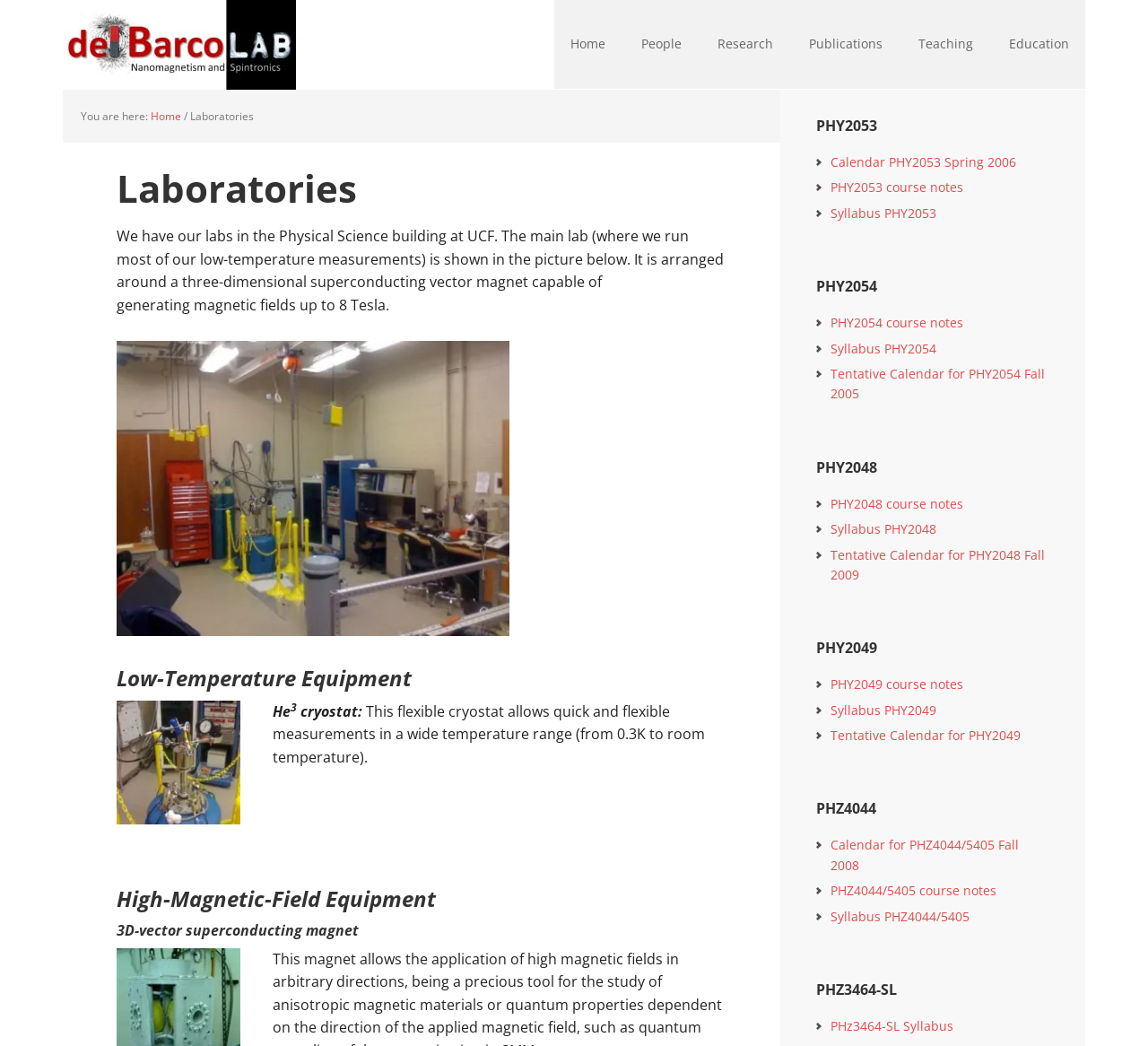Identify the bounding box coordinates of the element to click to follow this instruction: 'access PHY2053 course notes'. Ensure the coordinates are four float values between 0 and 1, provided as [left, top, right, bottom].

[0.723, 0.171, 0.839, 0.187]